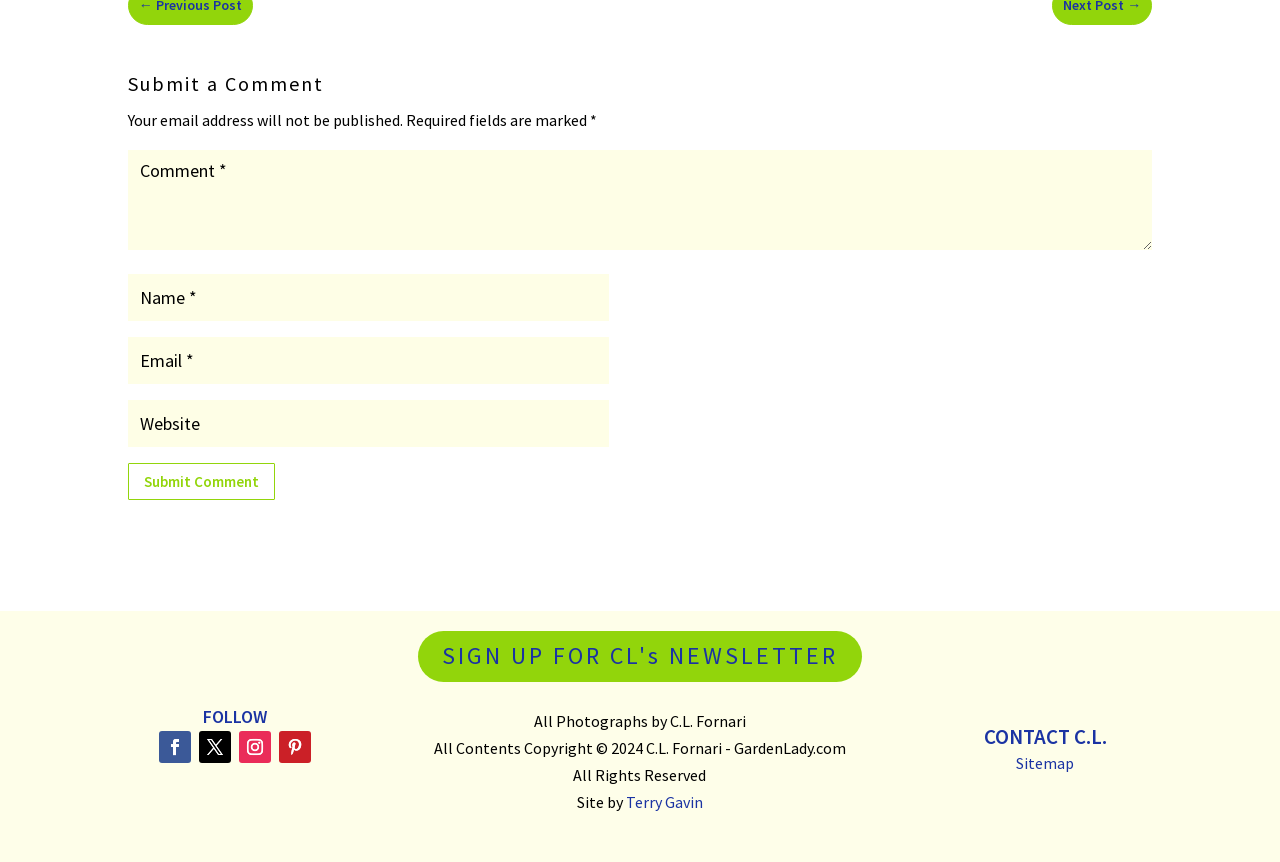Find the bounding box coordinates of the clickable element required to execute the following instruction: "Enter a comment". Provide the coordinates as four float numbers between 0 and 1, i.e., [left, top, right, bottom].

[0.1, 0.174, 0.9, 0.29]